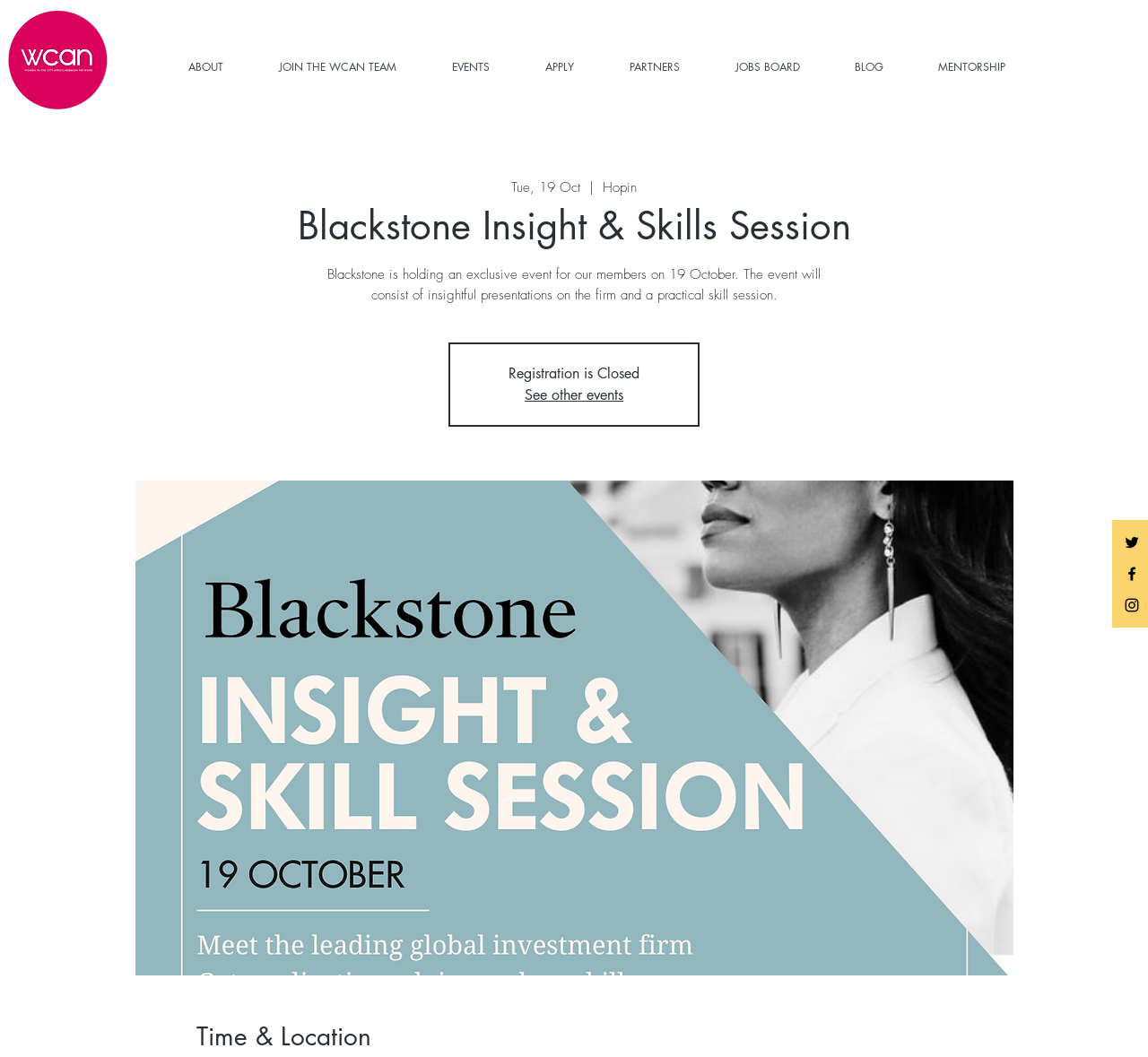Please identify the bounding box coordinates of the area that needs to be clicked to fulfill the following instruction: "Click the ABOUT link."

[0.14, 0.042, 0.219, 0.085]